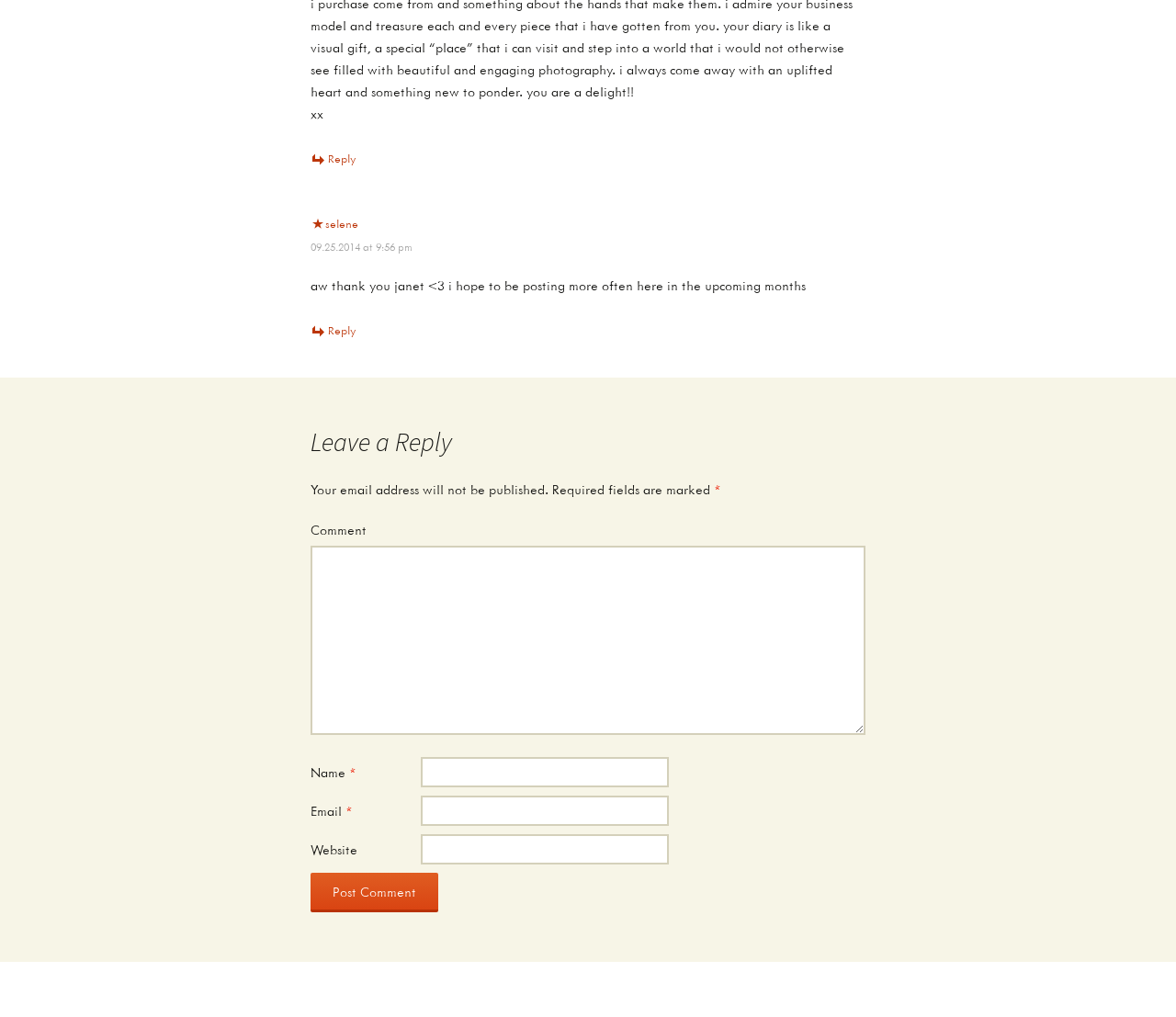Identify the bounding box coordinates of the clickable region required to complete the instruction: "Reply to selene". The coordinates should be given as four float numbers within the range of 0 and 1, i.e., [left, top, right, bottom].

[0.264, 0.317, 0.303, 0.332]